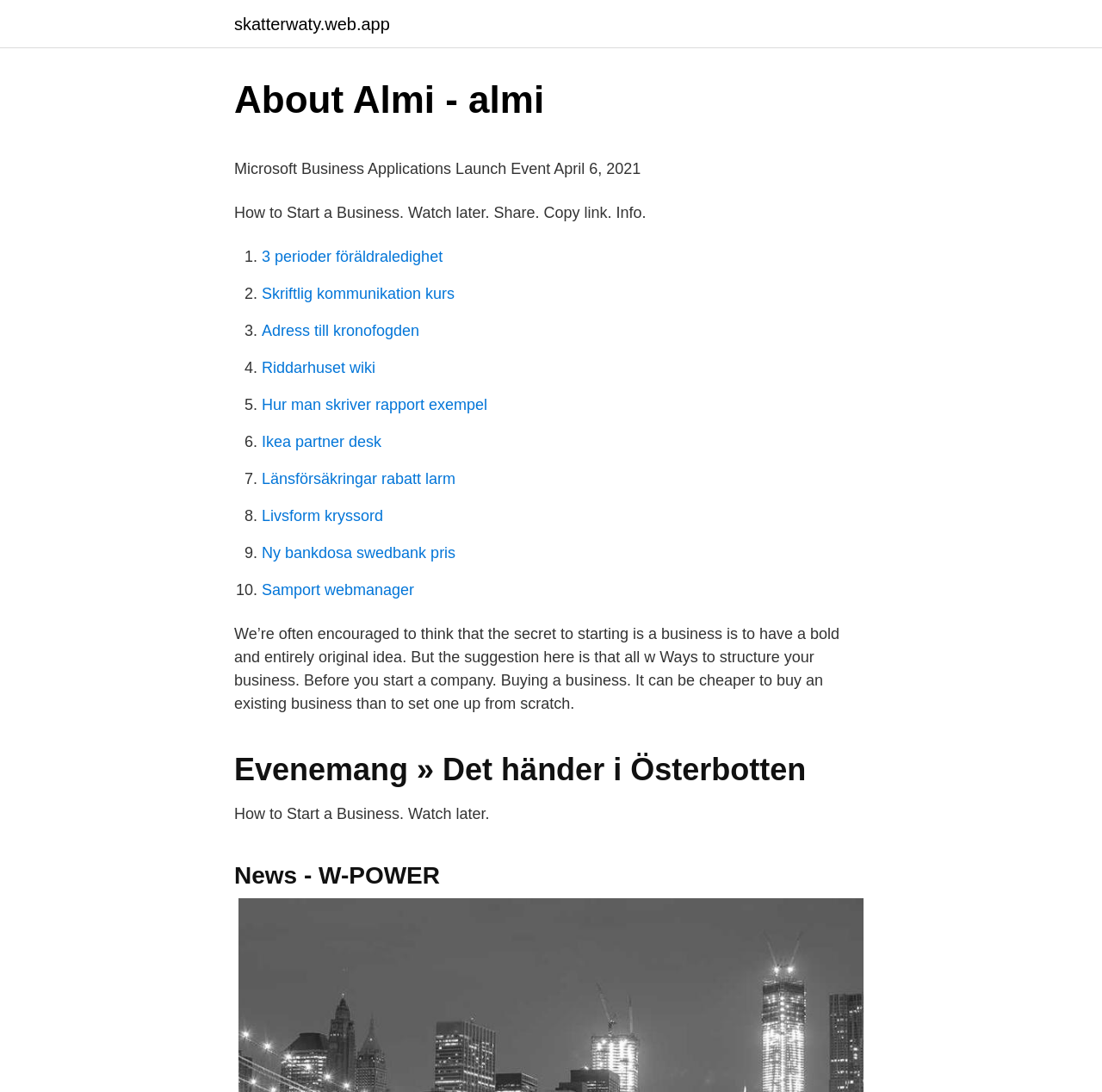What is the topic of the video mentioned on the webpage?
Use the information from the screenshot to give a comprehensive response to the question.

I found this answer by looking at the StaticText elements with the text 'How to Start a Business. Watch later.' and 'How to Start a Business. Watch later. Share. Copy link. Info.' which suggests that the video is related to starting a business.